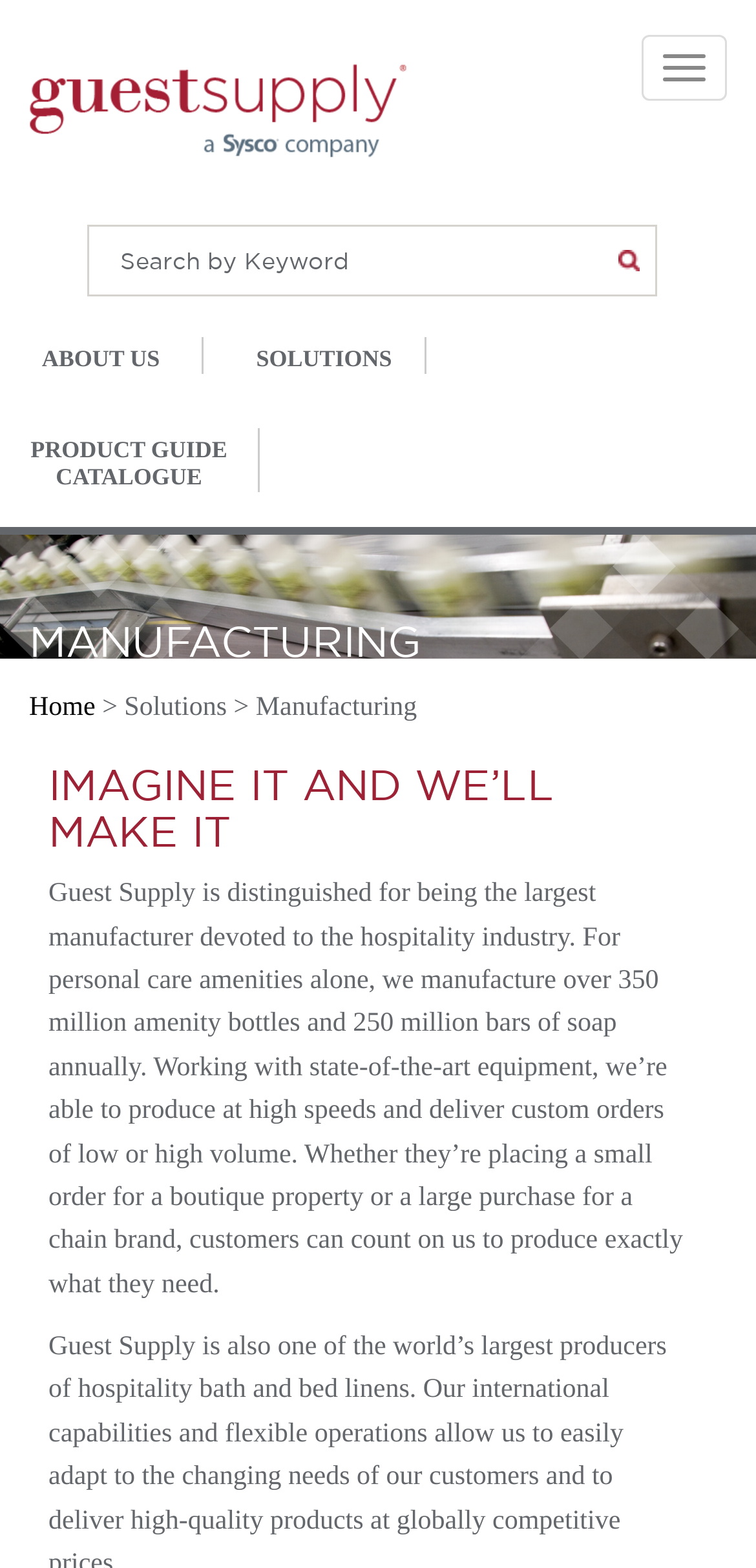Utilize the details in the image to give a detailed response to the question: What is the minimum order quantity that Guest Supply can produce?

According to the text 'Whether they’re placing a small order for a boutique property or a large purchase for a chain brand, customers can count on us to produce exactly what they need.', Guest Supply can produce small orders, indicating that there is no minimum order quantity.